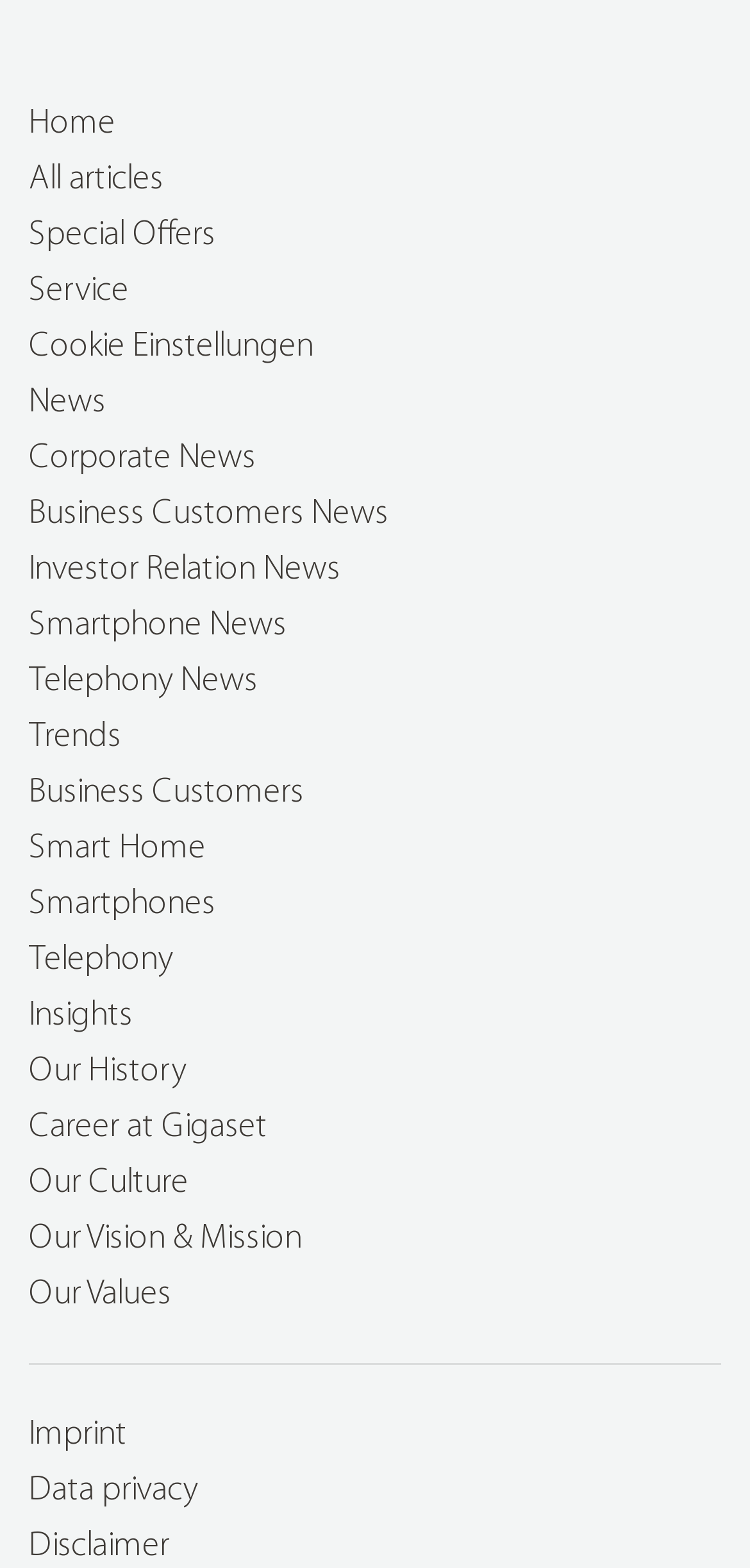Based on the element description Our History, identify the bounding box of the UI element in the given webpage screenshot. The coordinates should be in the format (top-left x, top-left y, bottom-right x, bottom-right y) and must be between 0 and 1.

[0.038, 0.671, 0.249, 0.695]